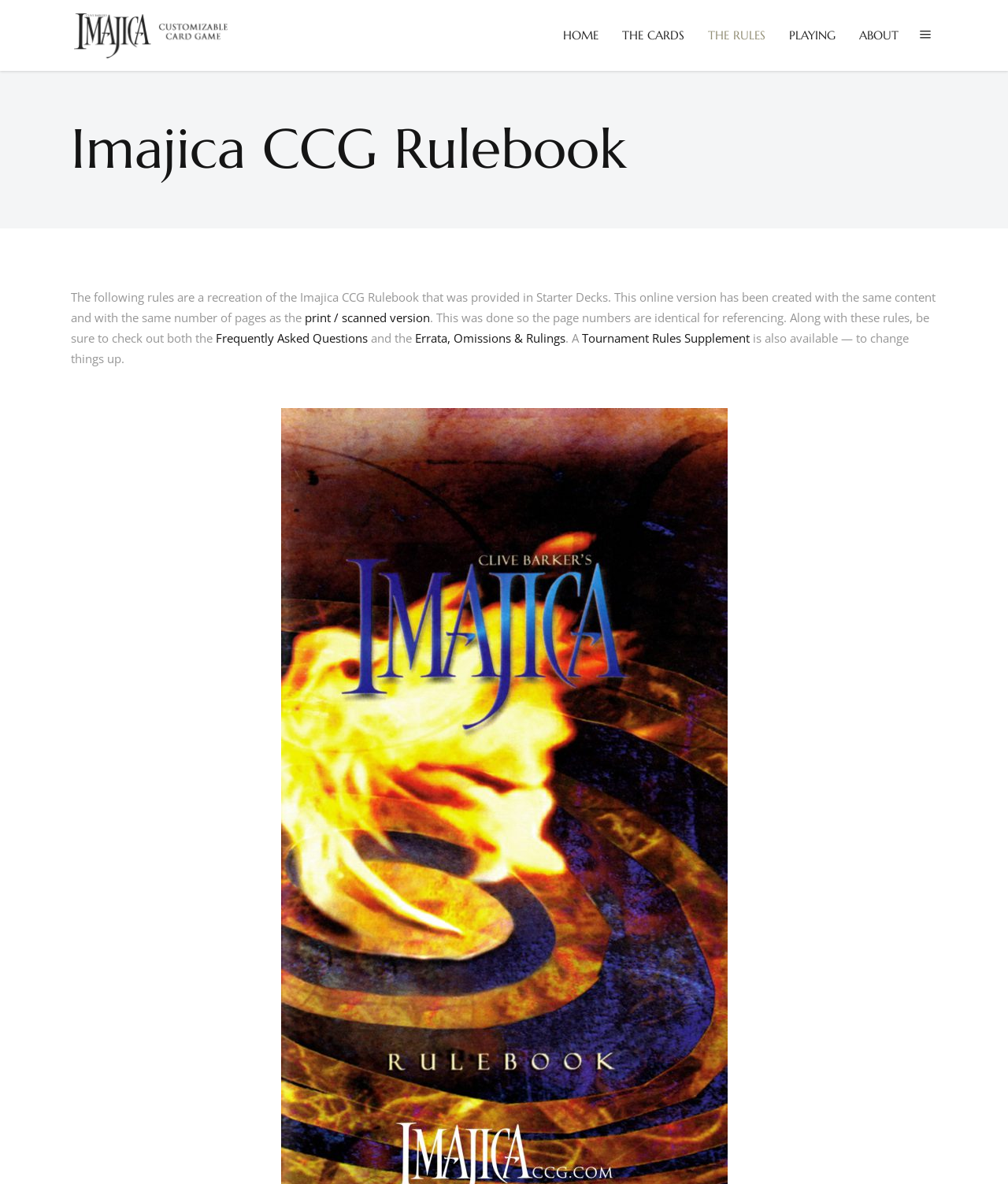Answer the following inquiry with a single word or phrase:
What is the name of the customizable card game?

Imajica CCG